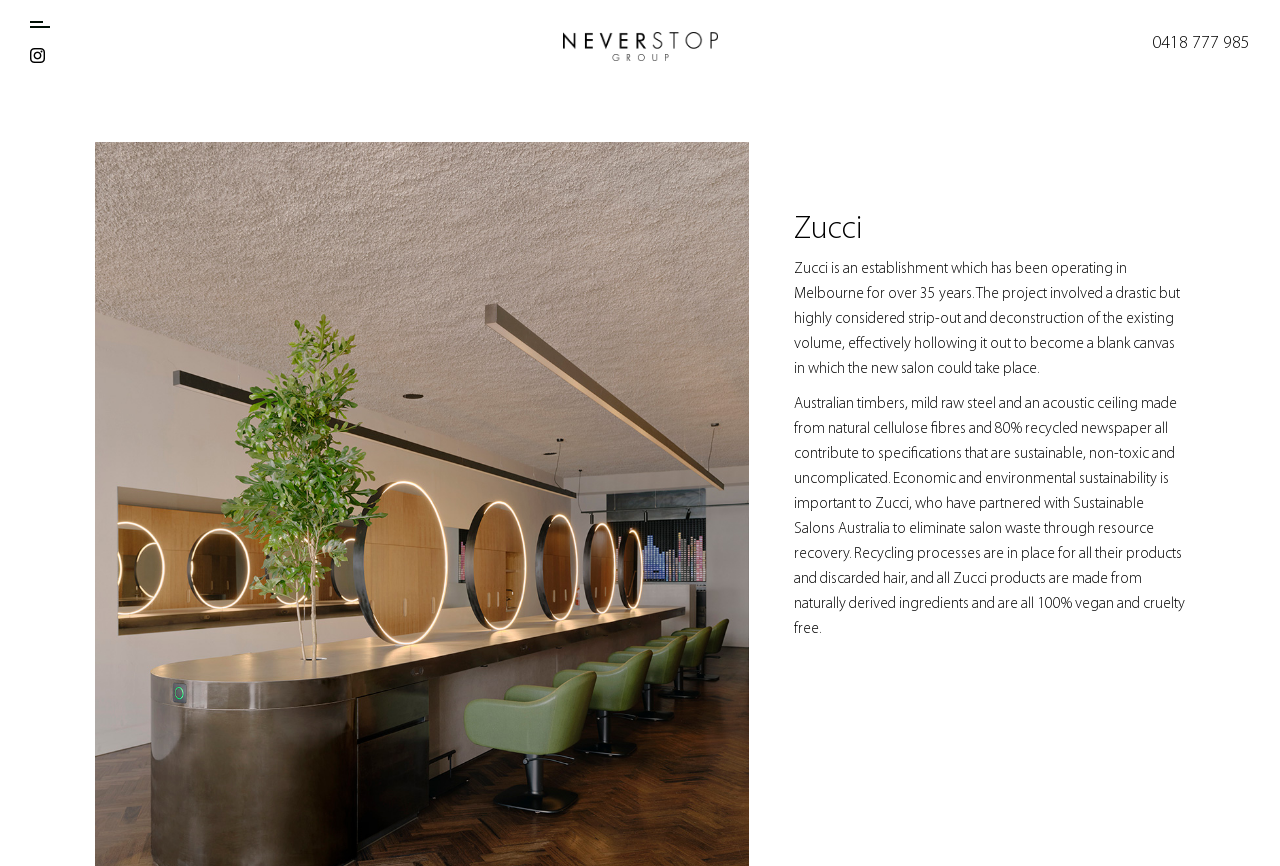What is the focus of Zucci's sustainability efforts?
Based on the image, respond with a single word or phrase.

Eliminate salon waste